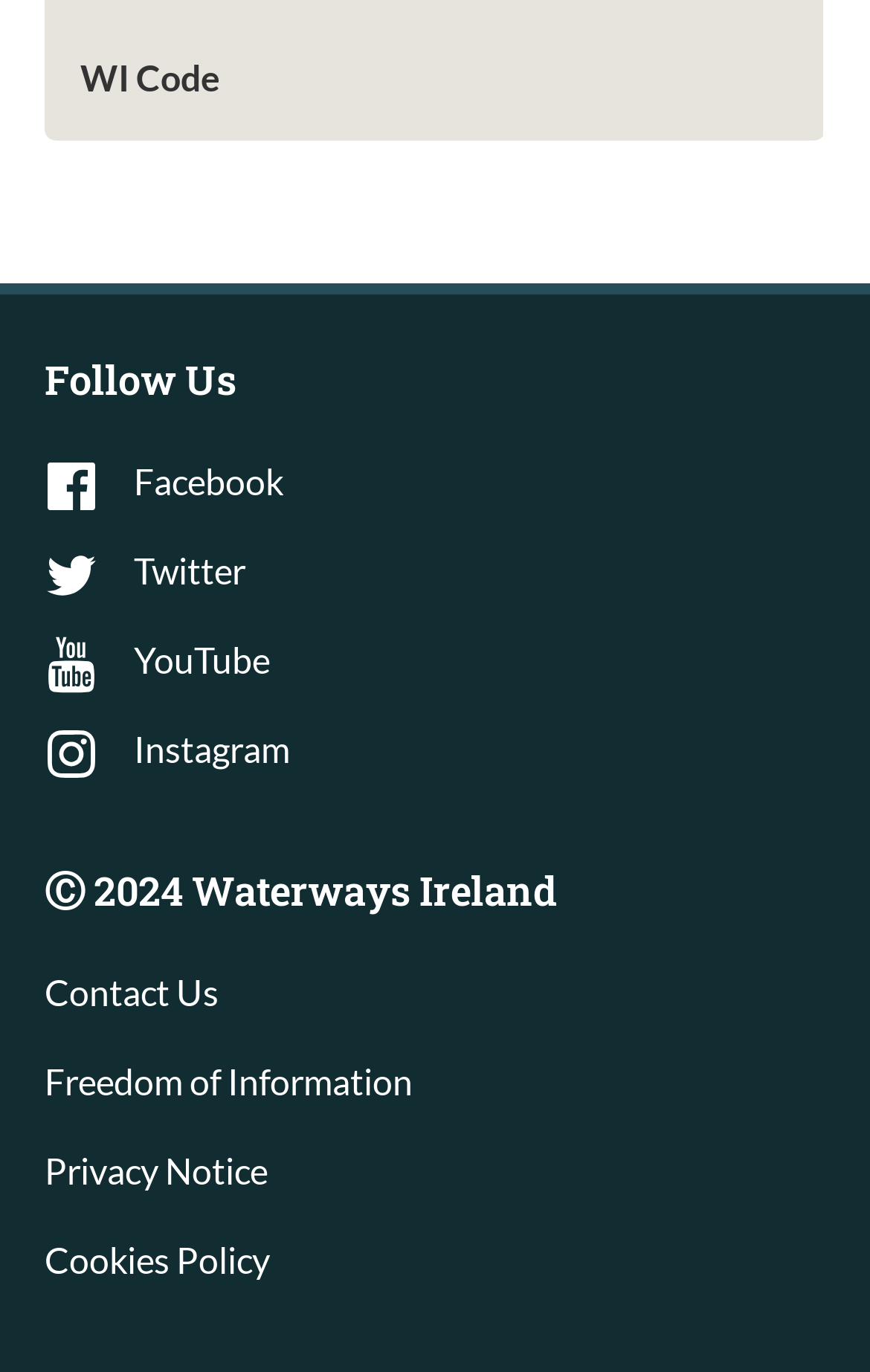Carefully observe the image and respond to the question with a detailed answer:
What is the name of the organization?

The name of the organization can be inferred from the text 'WI Code' and '2024 Waterways Ireland' which suggests that the webpage is related to Waterways Ireland.